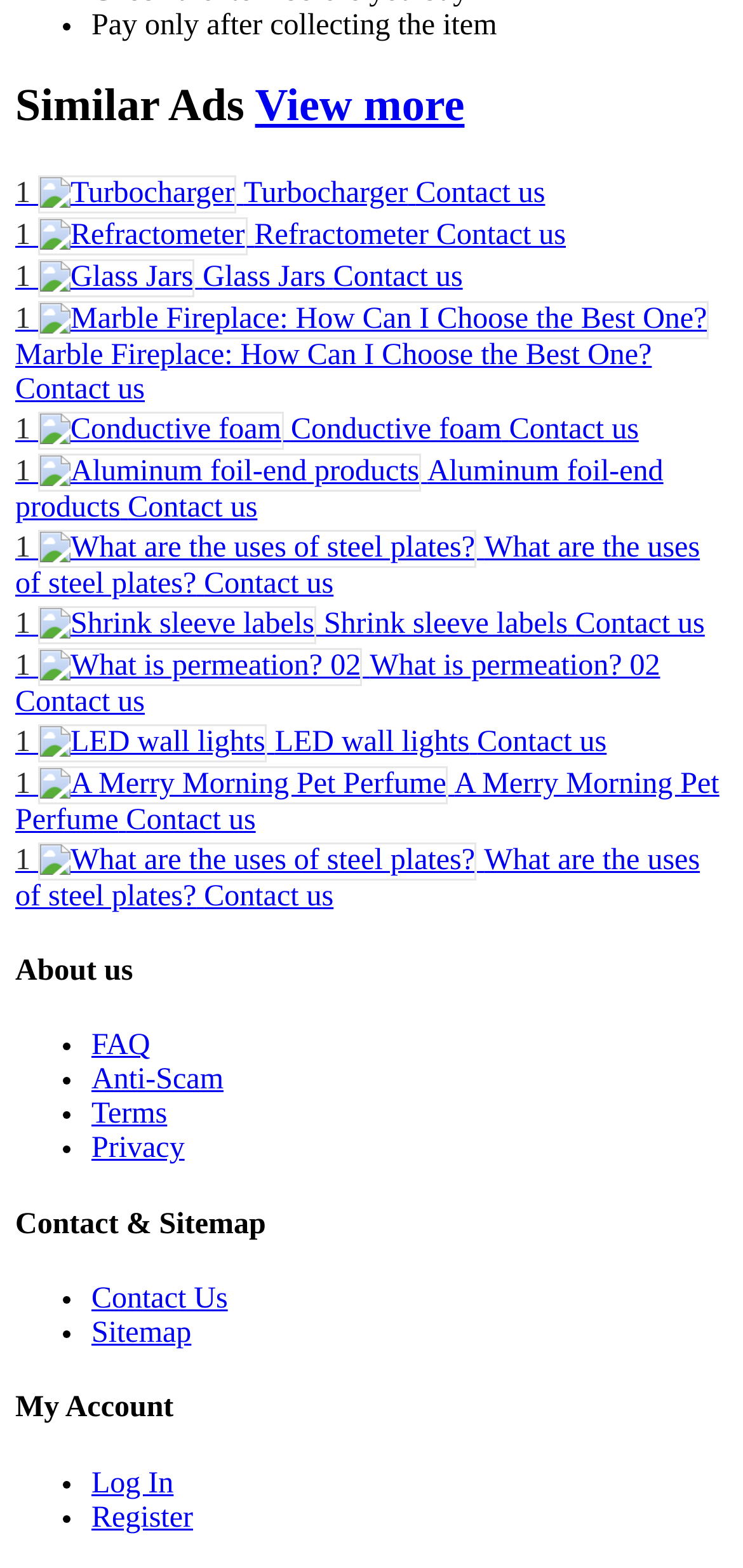Find the bounding box coordinates for the area you need to click to carry out the instruction: "Visit Facebook page". The coordinates should be four float numbers between 0 and 1, indicated as [left, top, right, bottom].

None